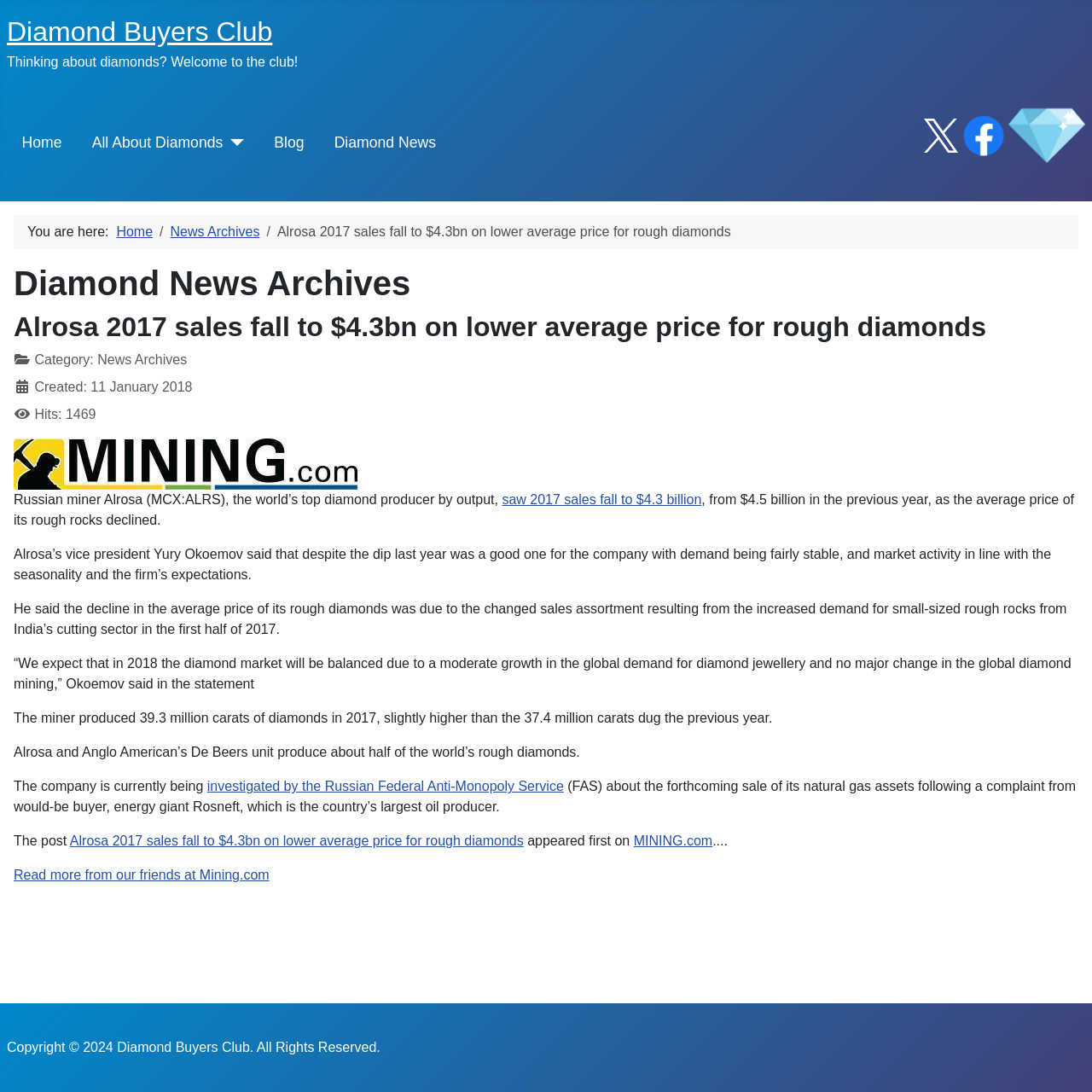Generate the title text from the webpage.

Diamond News Archives